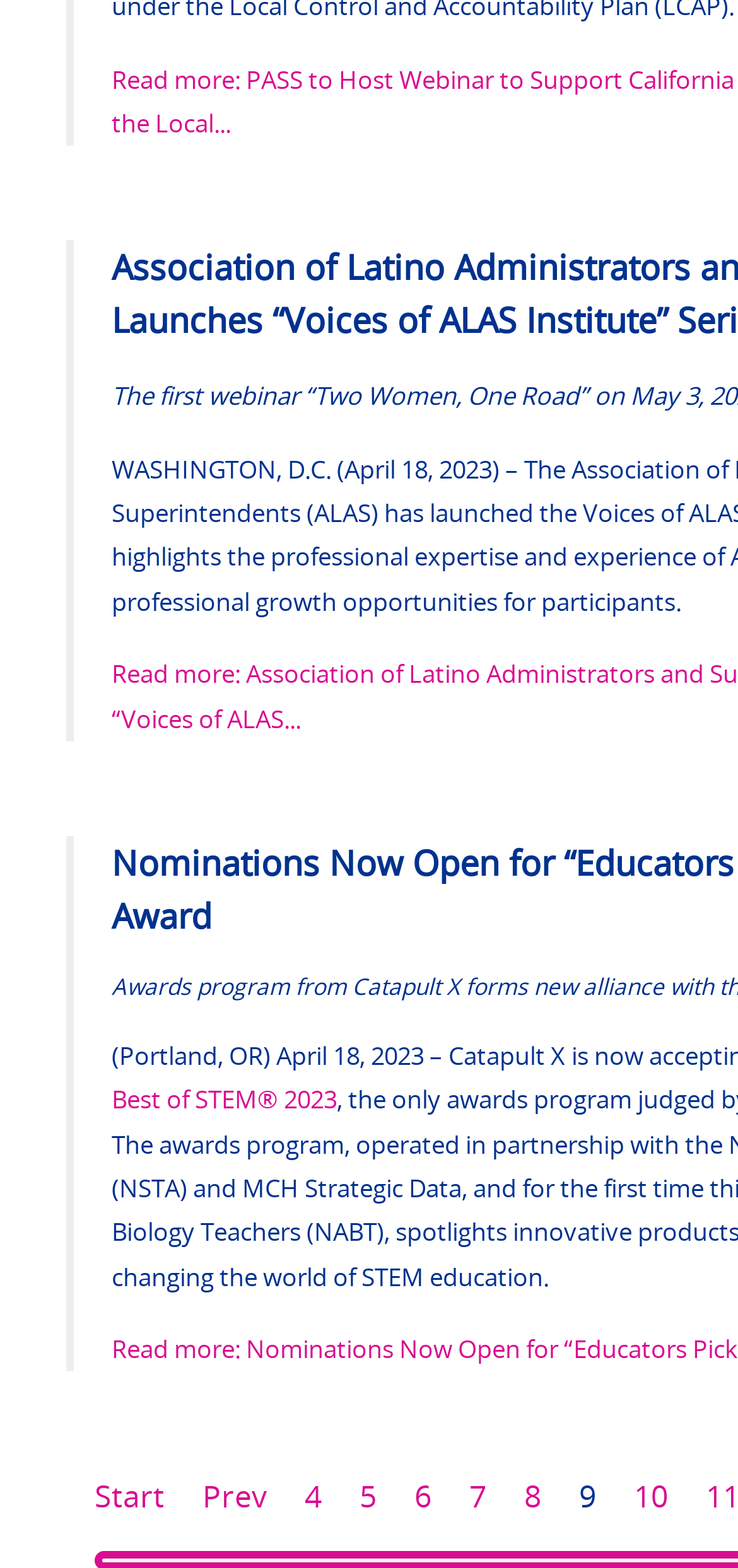Identify the bounding box coordinates of the region that should be clicked to execute the following instruction: "go to page 4".

[0.413, 0.941, 0.436, 0.968]